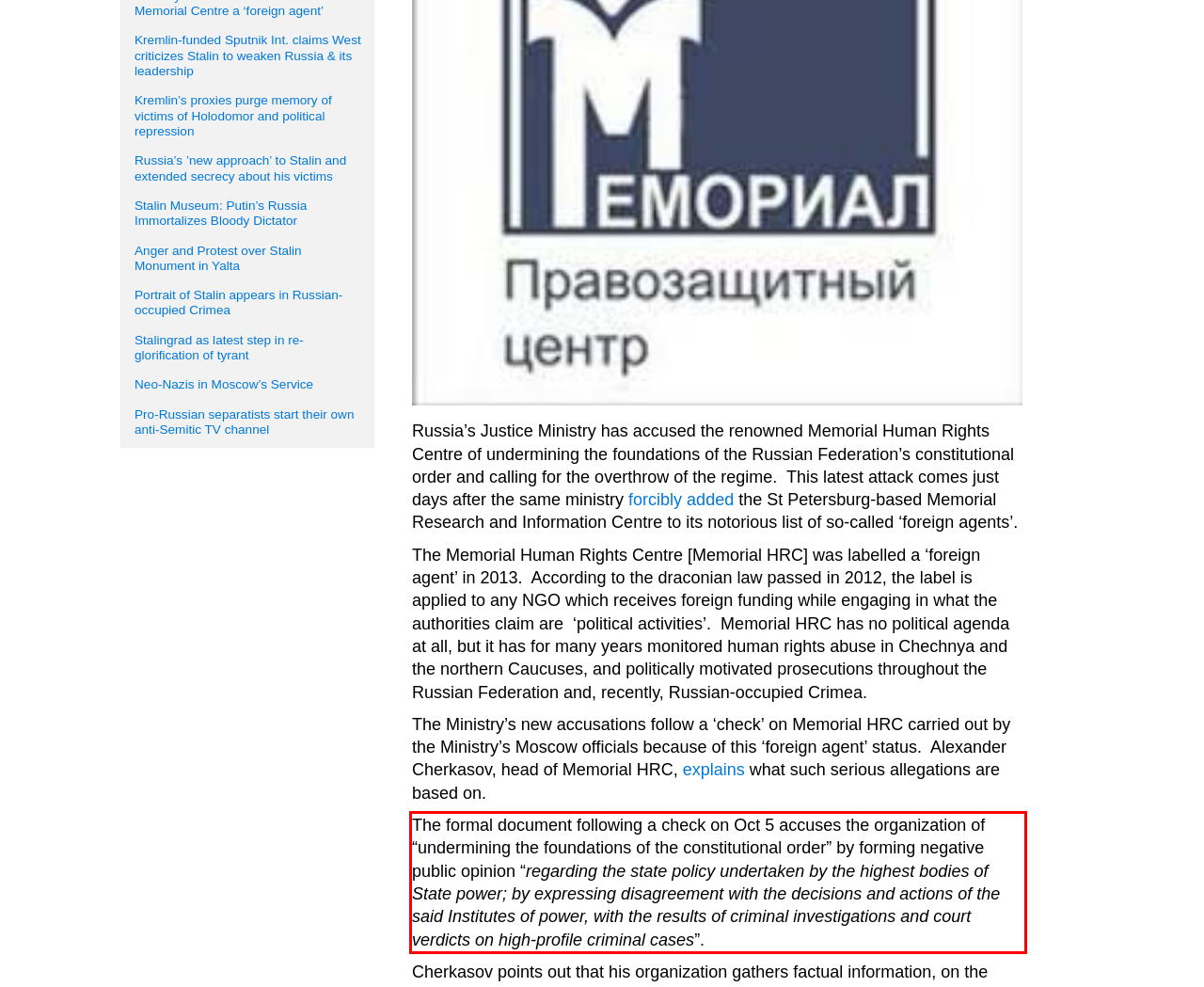Please extract the text content within the red bounding box on the webpage screenshot using OCR.

The formal document following a check on Oct 5 accuses the organization of “undermining the foundations of the constitutional order” by forming negative public opinion “regarding the state policy undertaken by the highest bodies of State power; by expressing disagreement with the decisions and actions of the said Institutes of power, with the results of criminal investigations and court verdicts on high-profile criminal cases”.